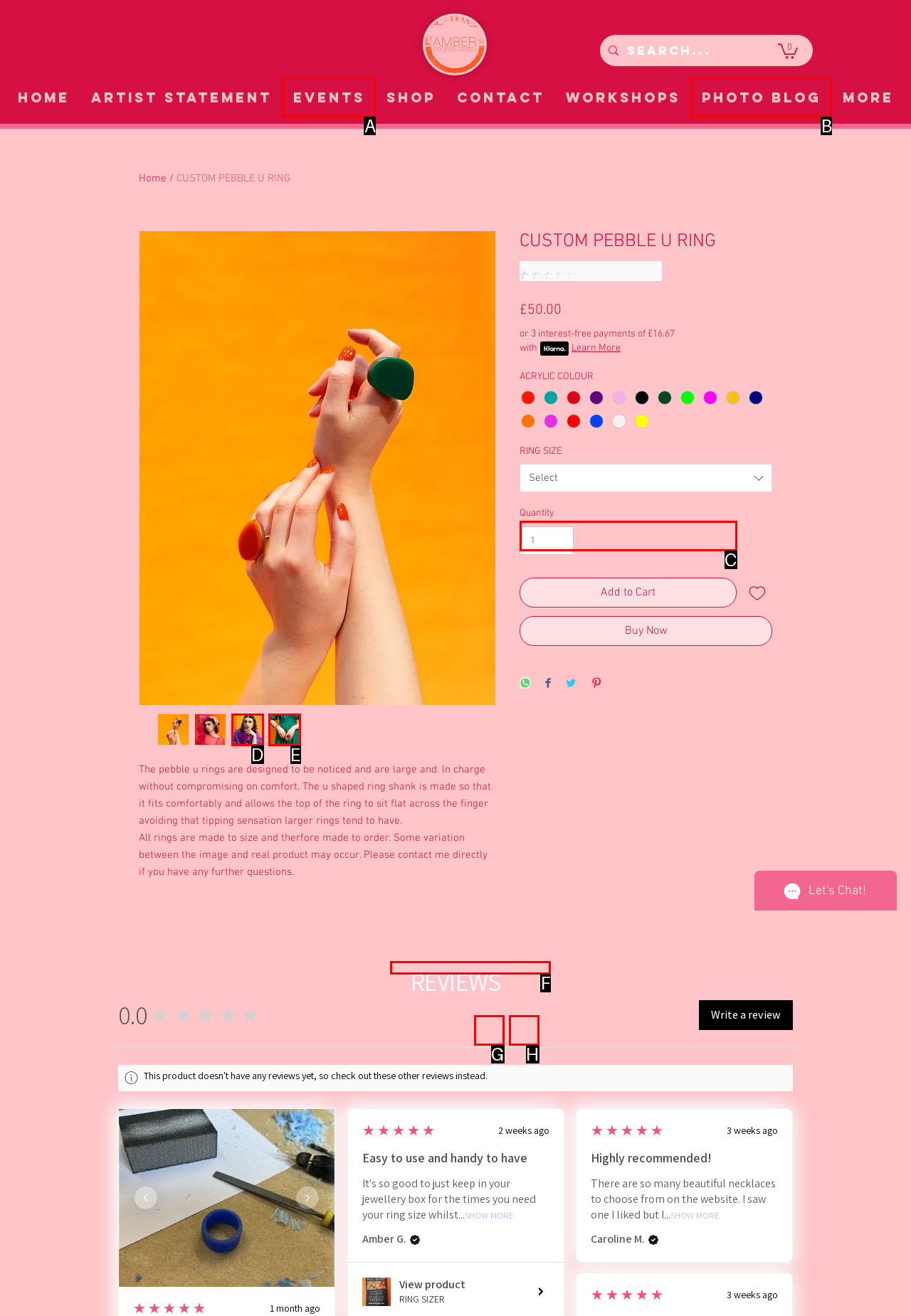Based on the element description: alt="Thumbnail: CUSTOM PEBBLE U RING", choose the best matching option. Provide the letter of the option directly.

E